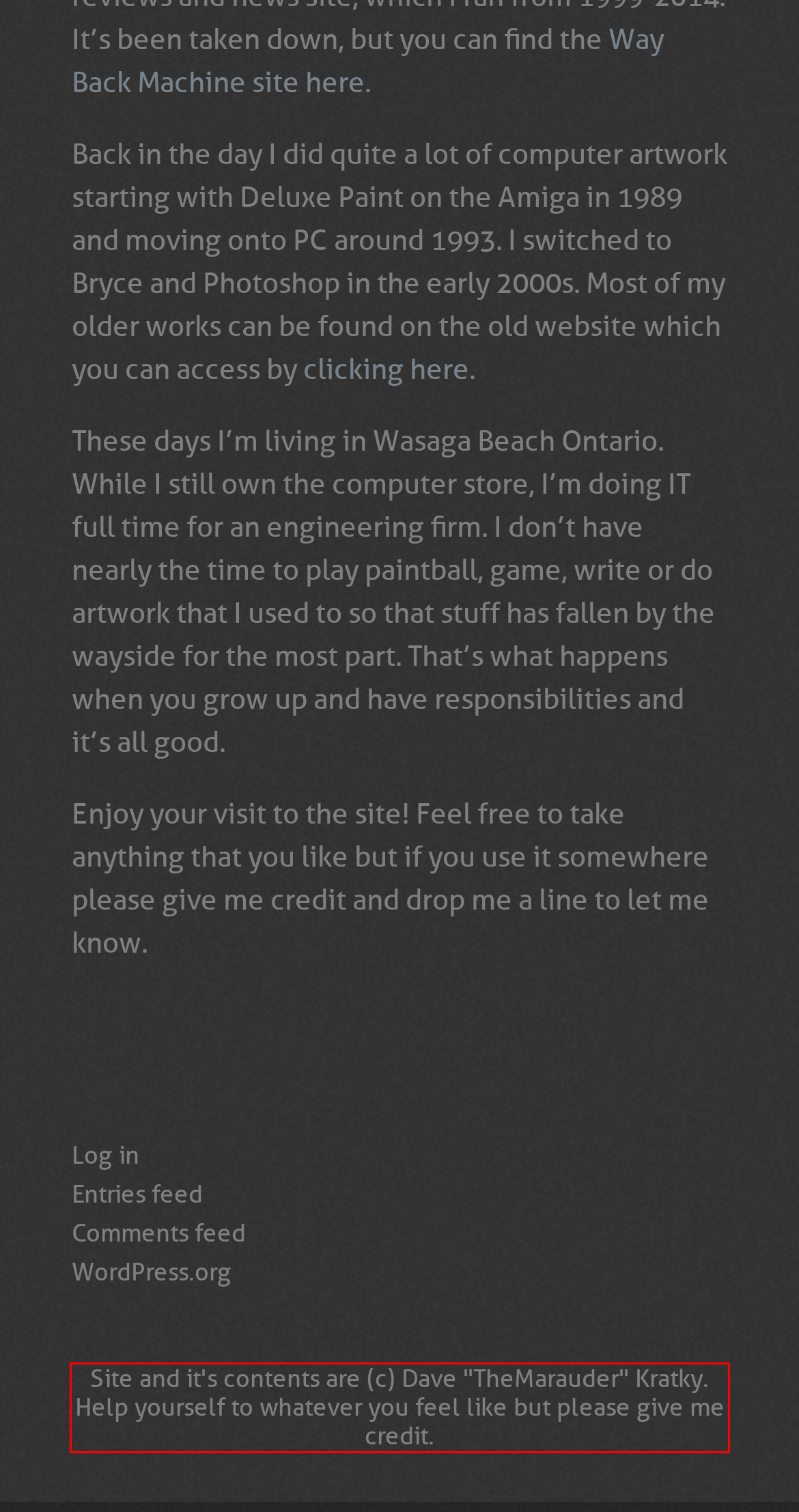Locate the red bounding box in the provided webpage screenshot and use OCR to determine the text content inside it.

Site and it's contents are (c) Dave "TheMarauder" Kratky. Help yourself to whatever you feel like but please give me credit.